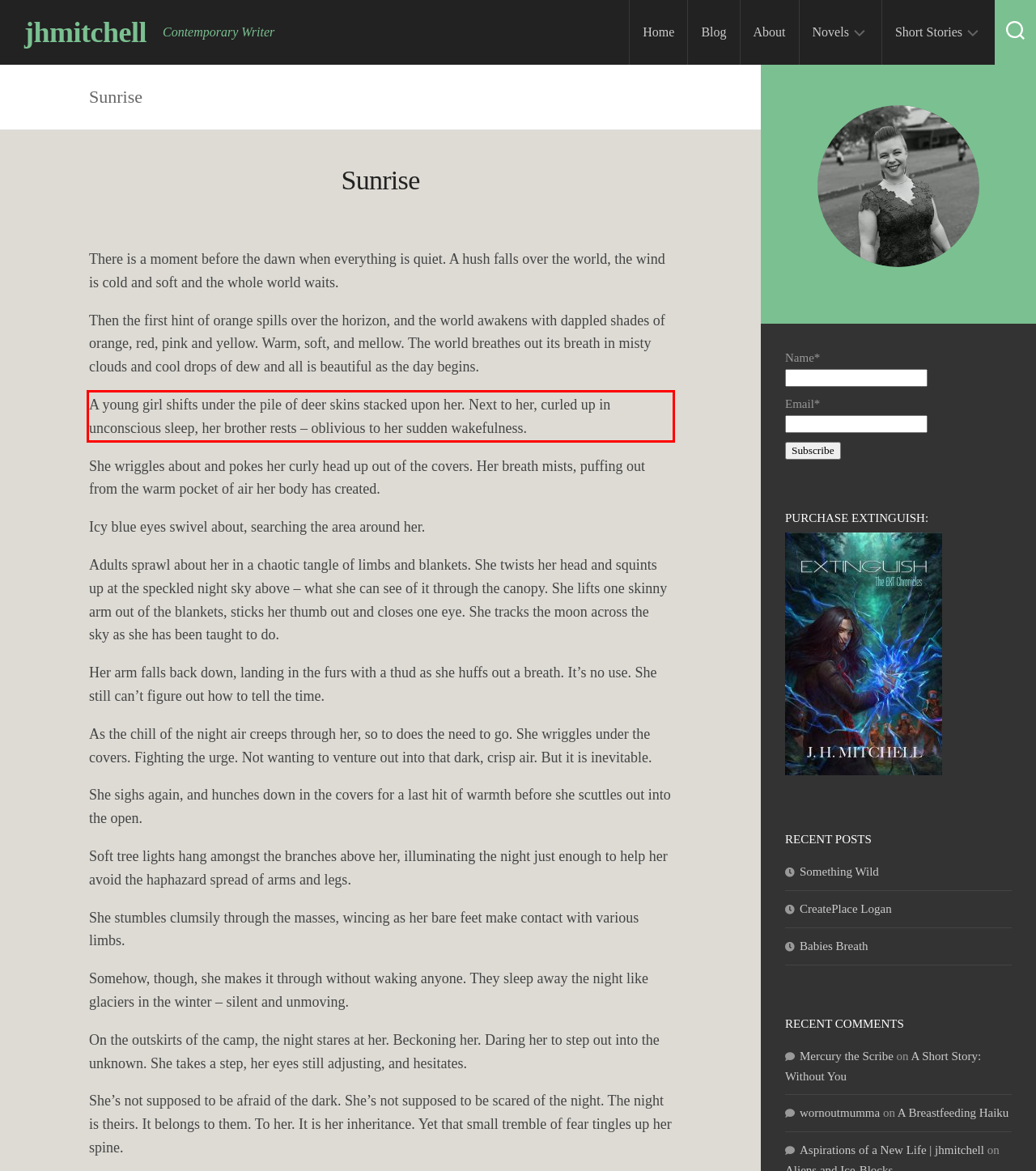You are looking at a screenshot of a webpage with a red rectangle bounding box. Use OCR to identify and extract the text content found inside this red bounding box.

A young girl shifts under the pile of deer skins stacked upon her. Next to her, curled up in unconscious sleep, her brother rests – oblivious to her sudden wakefulness.